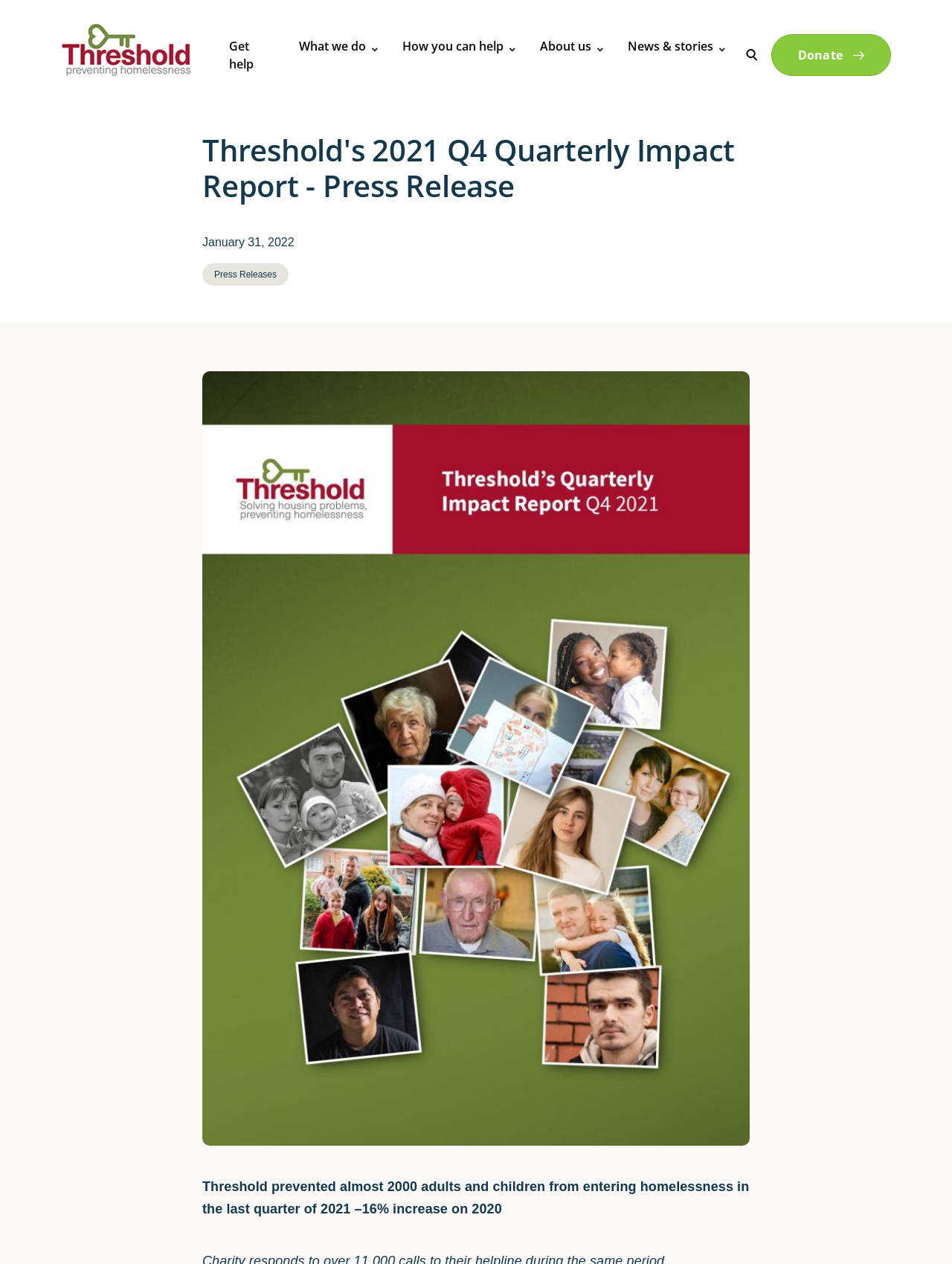Detail the features and information presented on the webpage.

The webpage is about Threshold's 2021 Q4 Quarterly Impact Report, which is a press release. At the top left corner, there is a logo link, accompanied by an image of the logo. To the right of the logo, there are several links, including "Get help", "What we do", "How you can help", "About us", and "News & stories", which are likely part of a navigation menu. A "Search" button is located at the top right corner, next to a "Donate" link.

Below the navigation menu, there is a header section that spans the entire width of the page. It contains a heading that matches the title of the webpage, "Threshold's 2021 Q4 Quarterly Impact Report - Press Release". Below the heading, there is a time element that displays the date "January 31, 2022", and a label "Press Releases".

The main content of the webpage is a brief summary of the report, which states that Threshold prevented almost 2000 adults and children from entering homelessness in the last quarter of 2021, a 16% increase from 2020. This text is located below the header section and takes up most of the page's width.